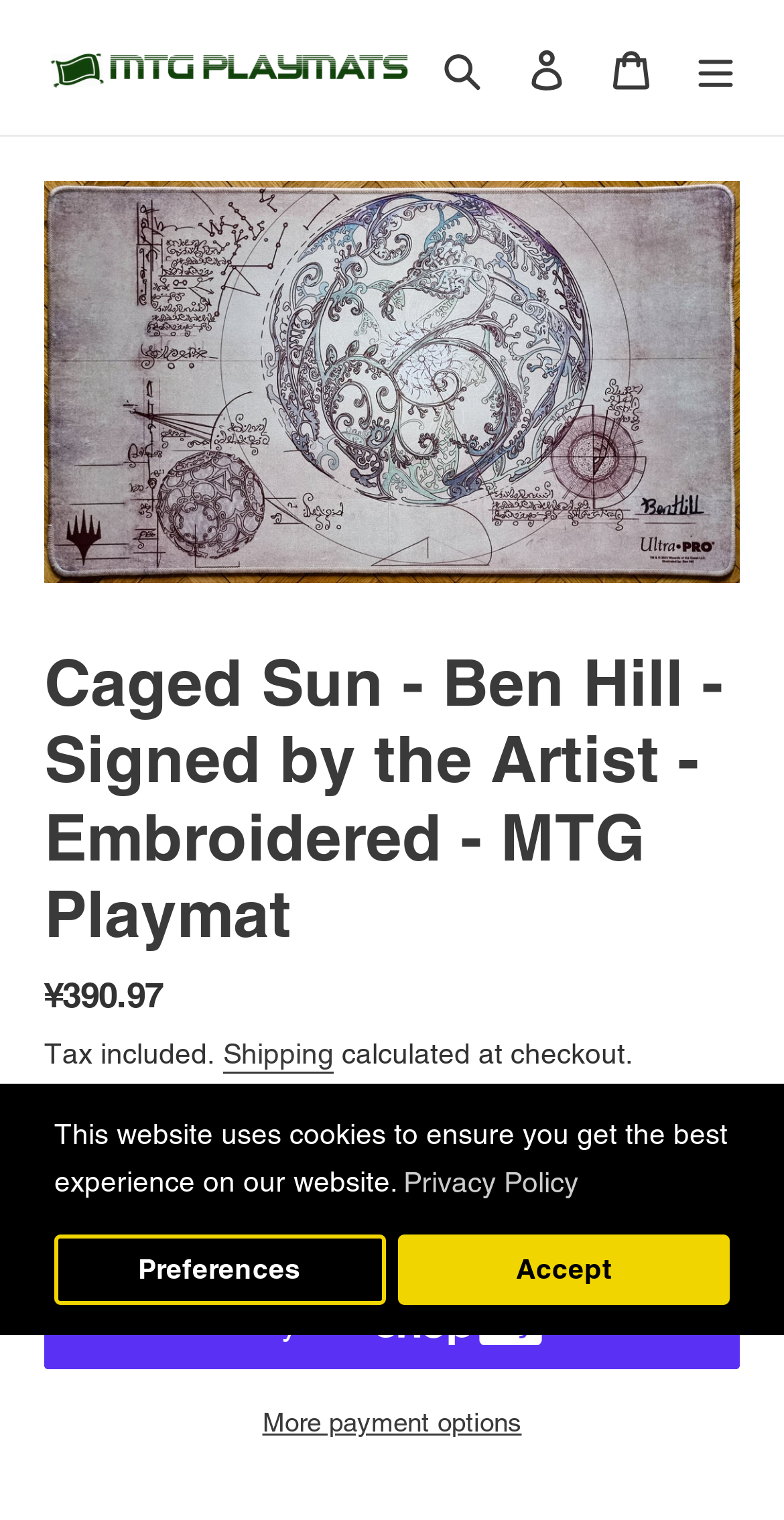Please identify the bounding box coordinates for the region that you need to click to follow this instruction: "Search for Magic the Gathering playmats".

[0.536, 0.016, 0.644, 0.073]